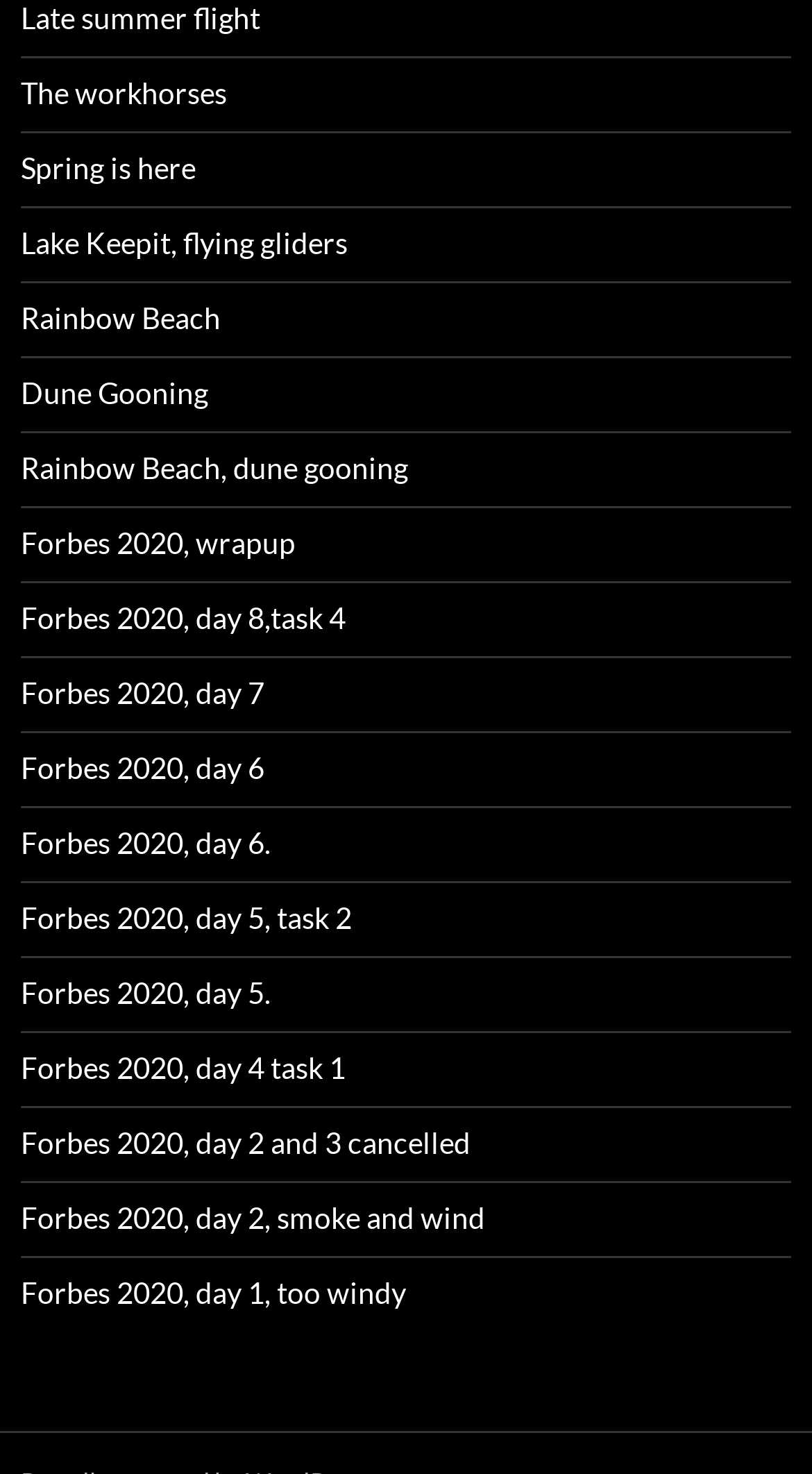Locate the bounding box coordinates of the element you need to click to accomplish the task described by this instruction: "check out 'Dune Gooning'".

[0.026, 0.255, 0.256, 0.279]